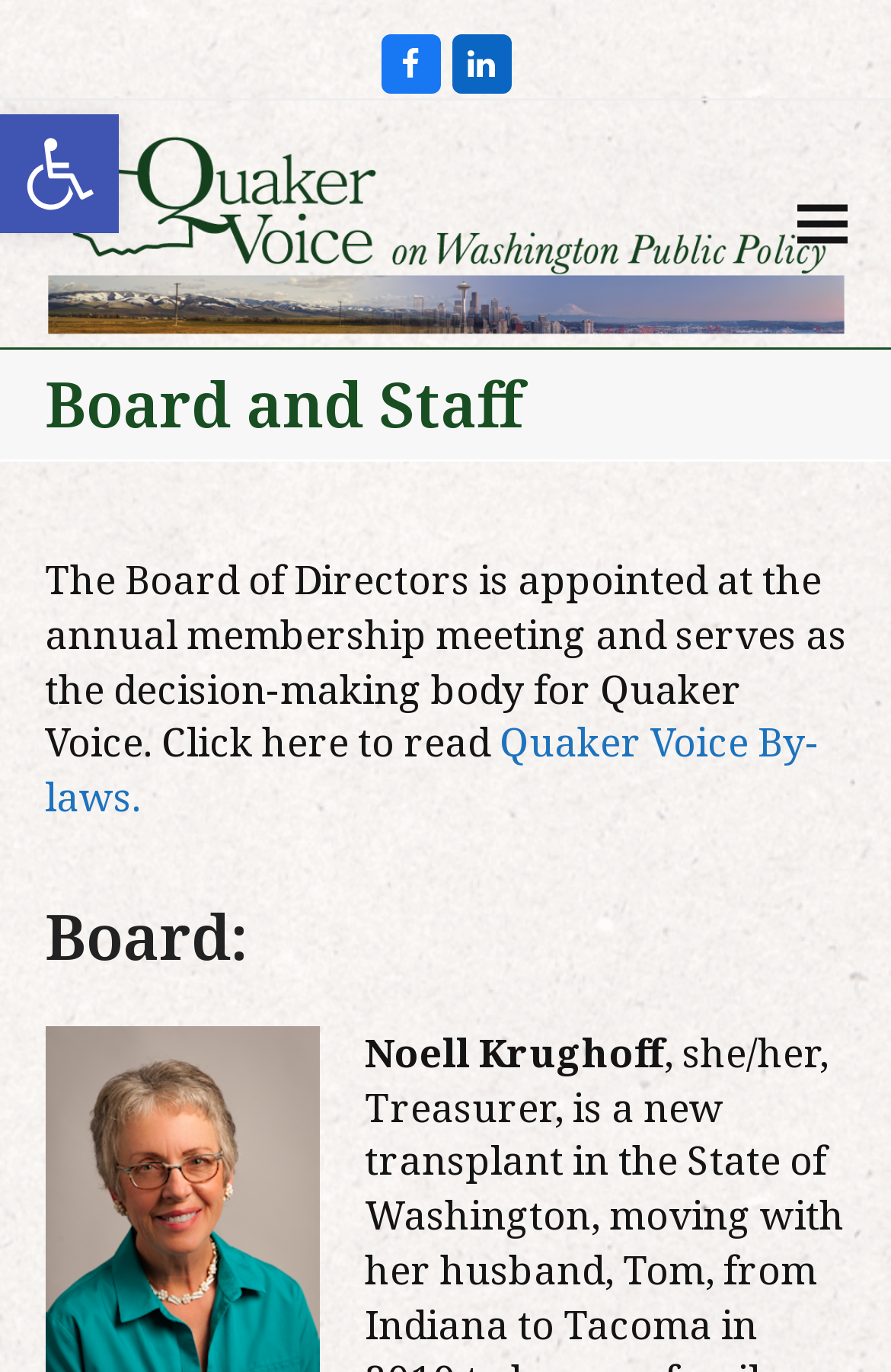Based on the image, provide a detailed and complete answer to the question: 
What is the name of the organization?

The name of the organization can be found in the link 'Quaker Voice' which is a child element of the LayoutTable and has a bounding box coordinate of [0.05, 0.09, 0.95, 0.245].